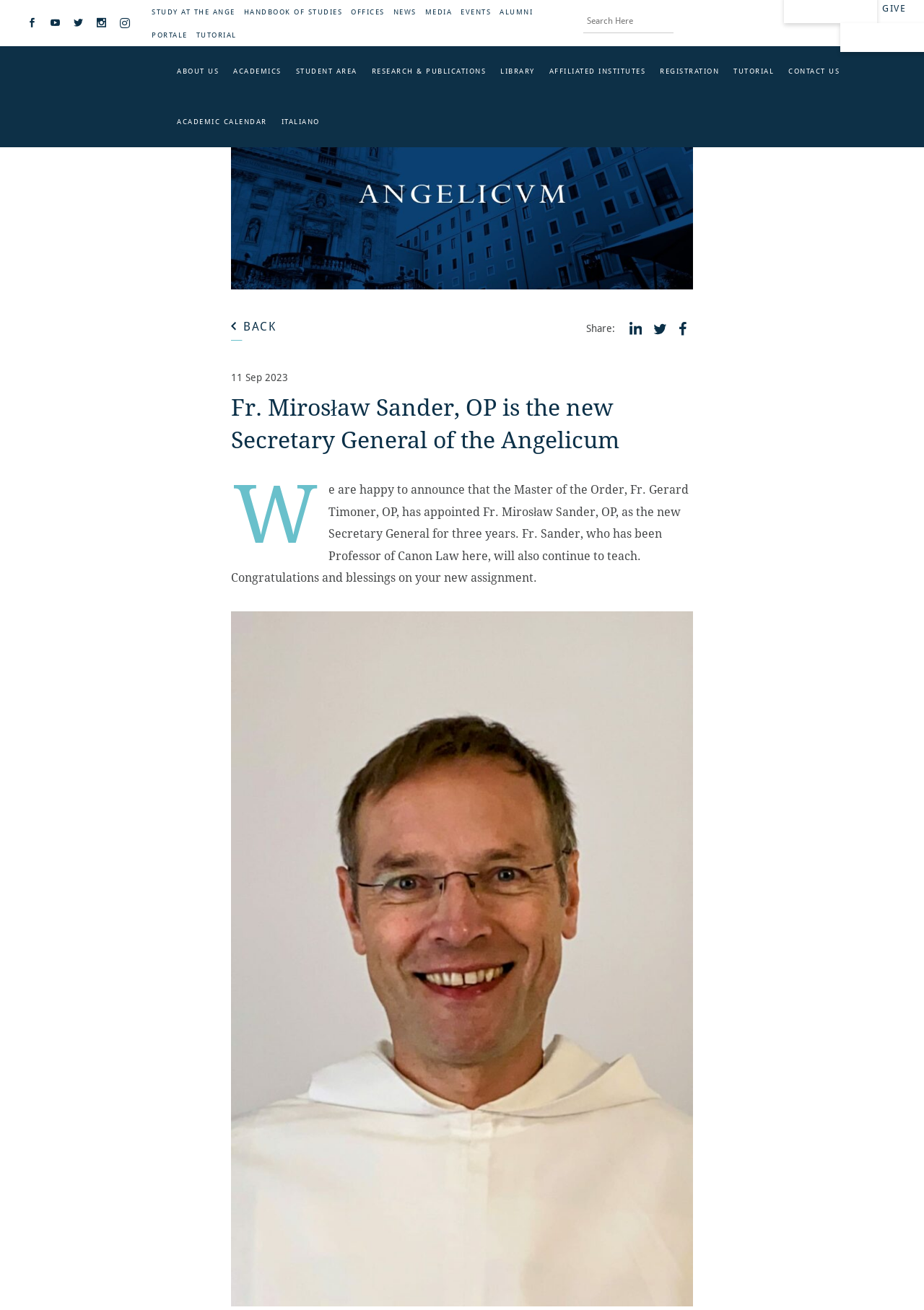Answer this question in one word or a short phrase: What is the name of the Master of the Order who appointed Fr. Sander?

Fr. Gerard Timoner, OP